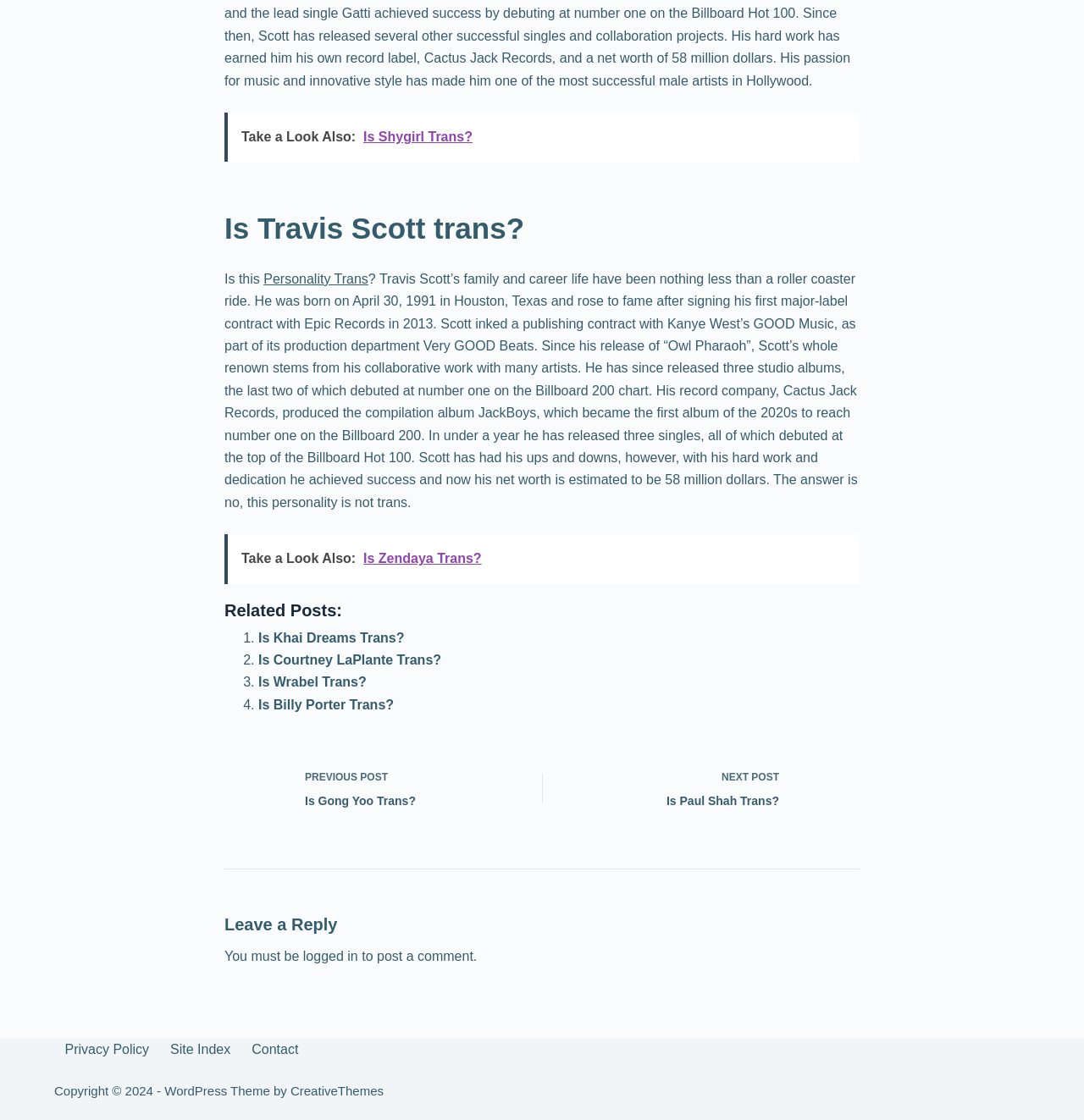Locate the bounding box coordinates of the element's region that should be clicked to carry out the following instruction: "Visit the previous post 'Is Gong Yoo Trans?'". The coordinates need to be four float numbers between 0 and 1, i.e., [left, top, right, bottom].

[0.207, 0.677, 0.477, 0.73]